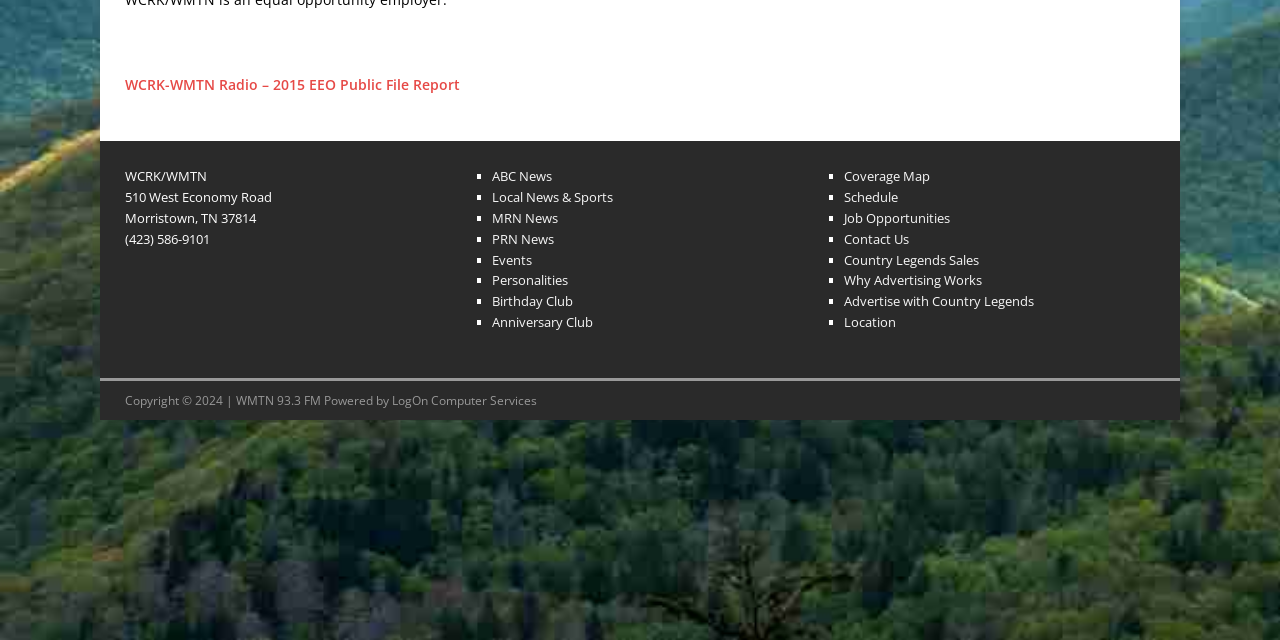Find the bounding box coordinates for the HTML element described as: "Country Legends Sales". The coordinates should consist of four float values between 0 and 1, i.e., [left, top, right, bottom].

[0.659, 0.392, 0.765, 0.42]